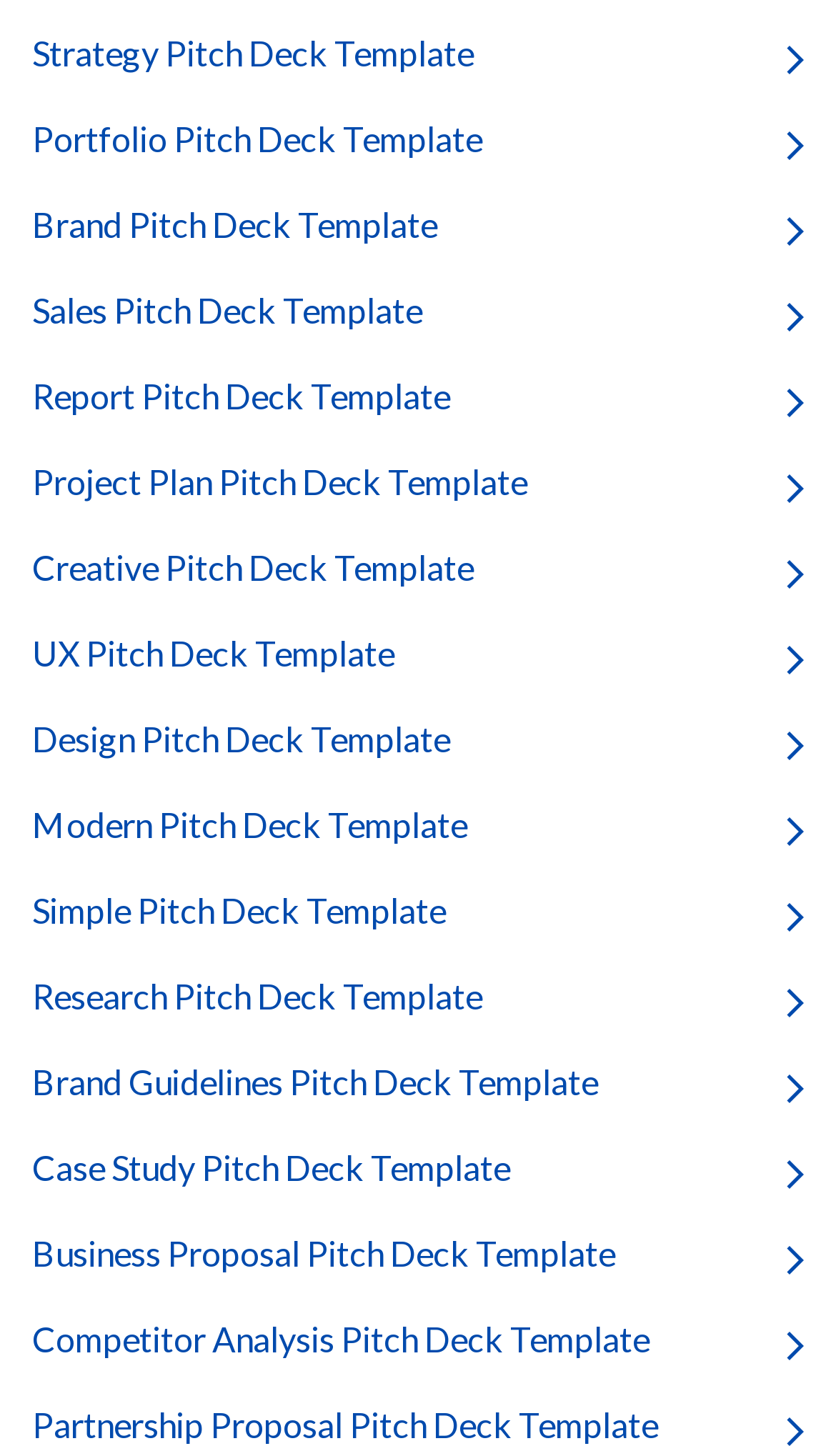Find the bounding box coordinates of the clickable area that will achieve the following instruction: "explore Report Pitch Deck Template".

[0.038, 0.255, 0.962, 0.29]